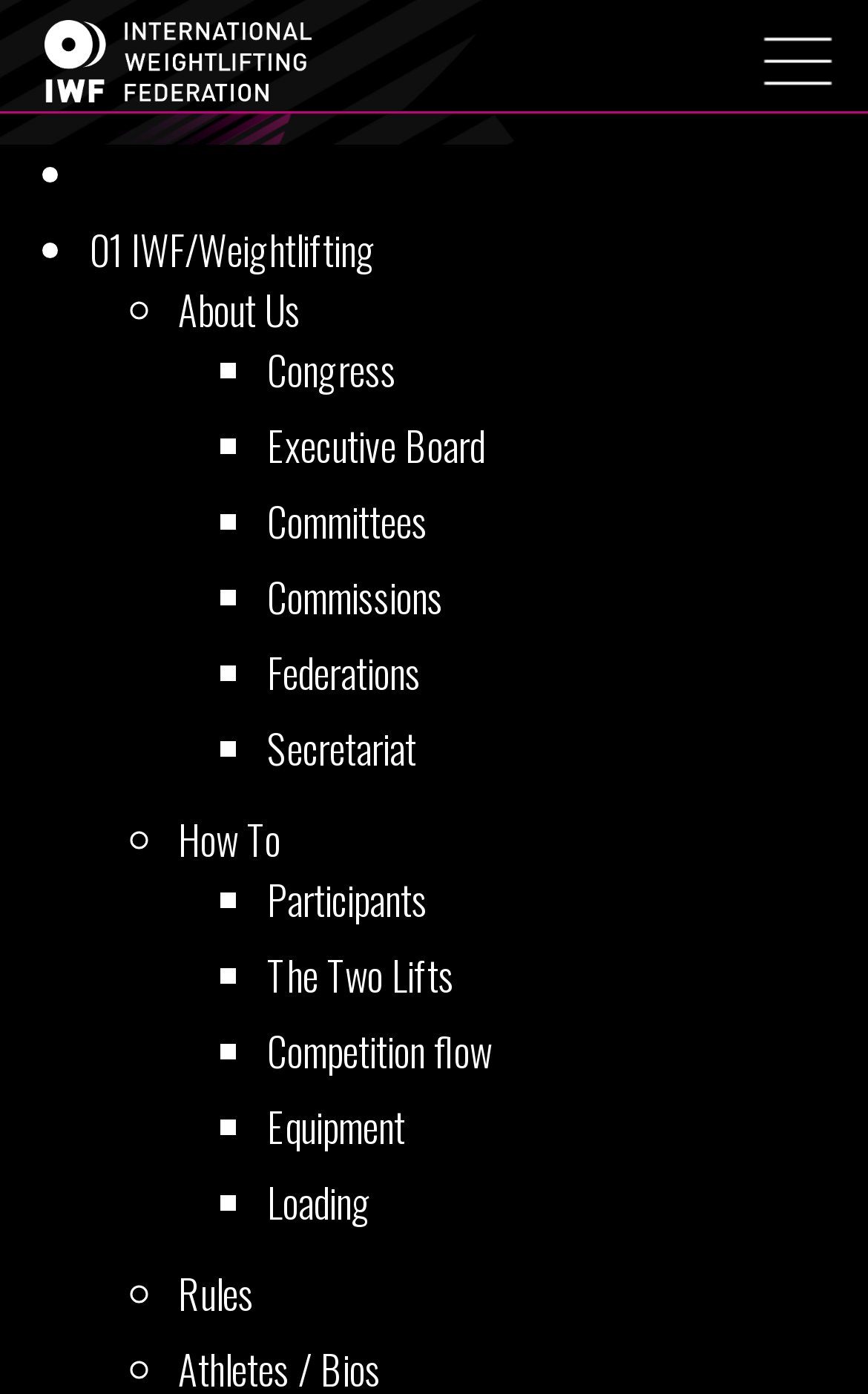Please identify the bounding box coordinates of where to click in order to follow the instruction: "View academics news".

None